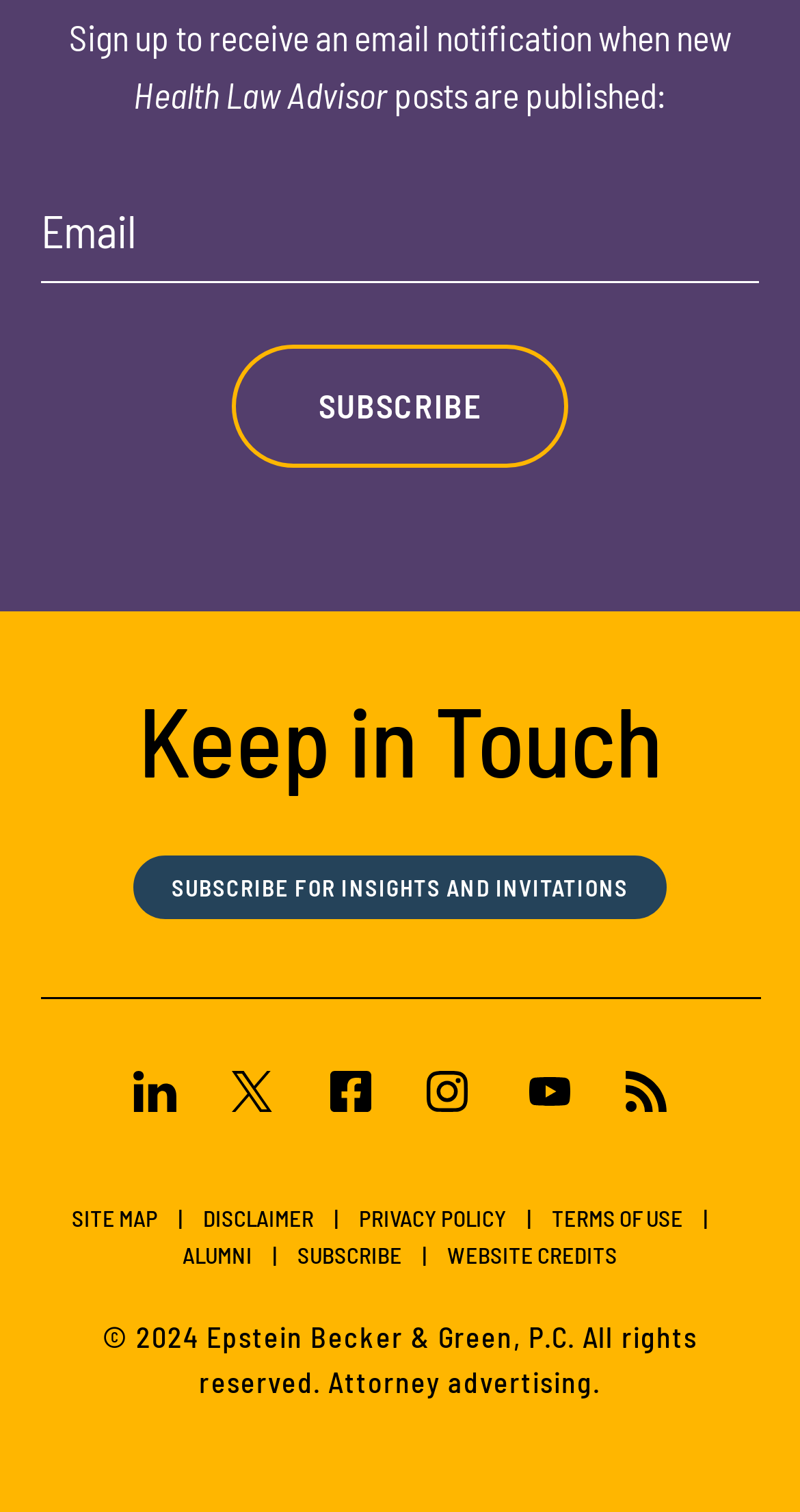How many social media links are available?
From the image, respond using a single word or phrase.

5